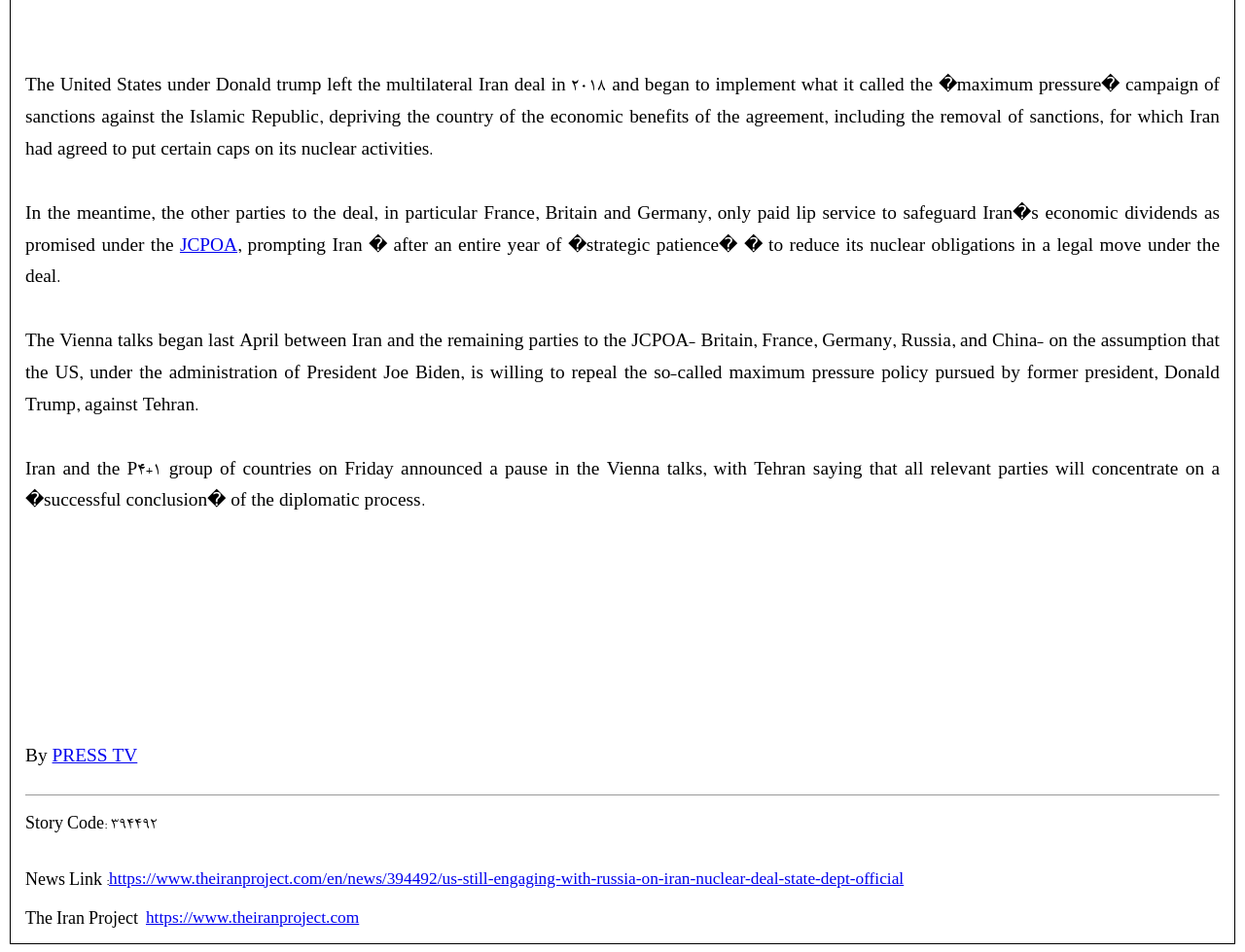What is the name of the news organization?
From the image, respond using a single word or phrase.

PRESS TV